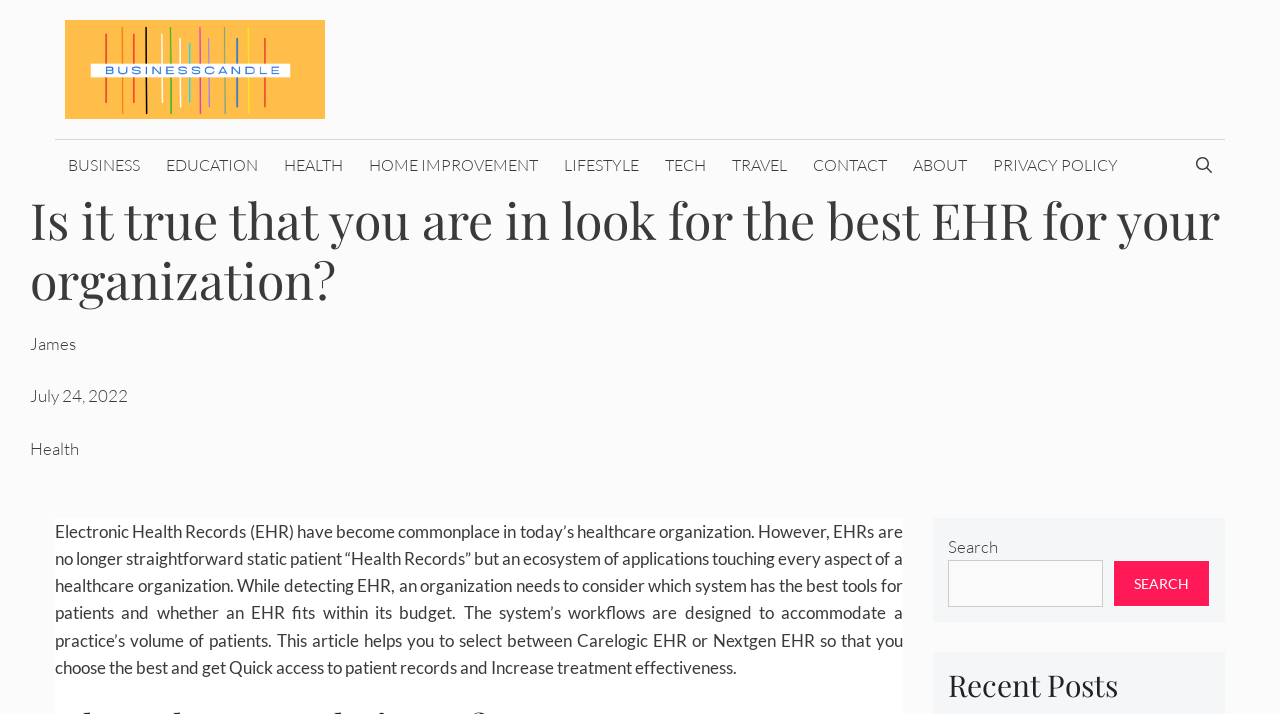Please identify the bounding box coordinates of the element's region that needs to be clicked to fulfill the following instruction: "Go to HEALTH page". The bounding box coordinates should consist of four float numbers between 0 and 1, i.e., [left, top, right, bottom].

[0.212, 0.196, 0.278, 0.266]